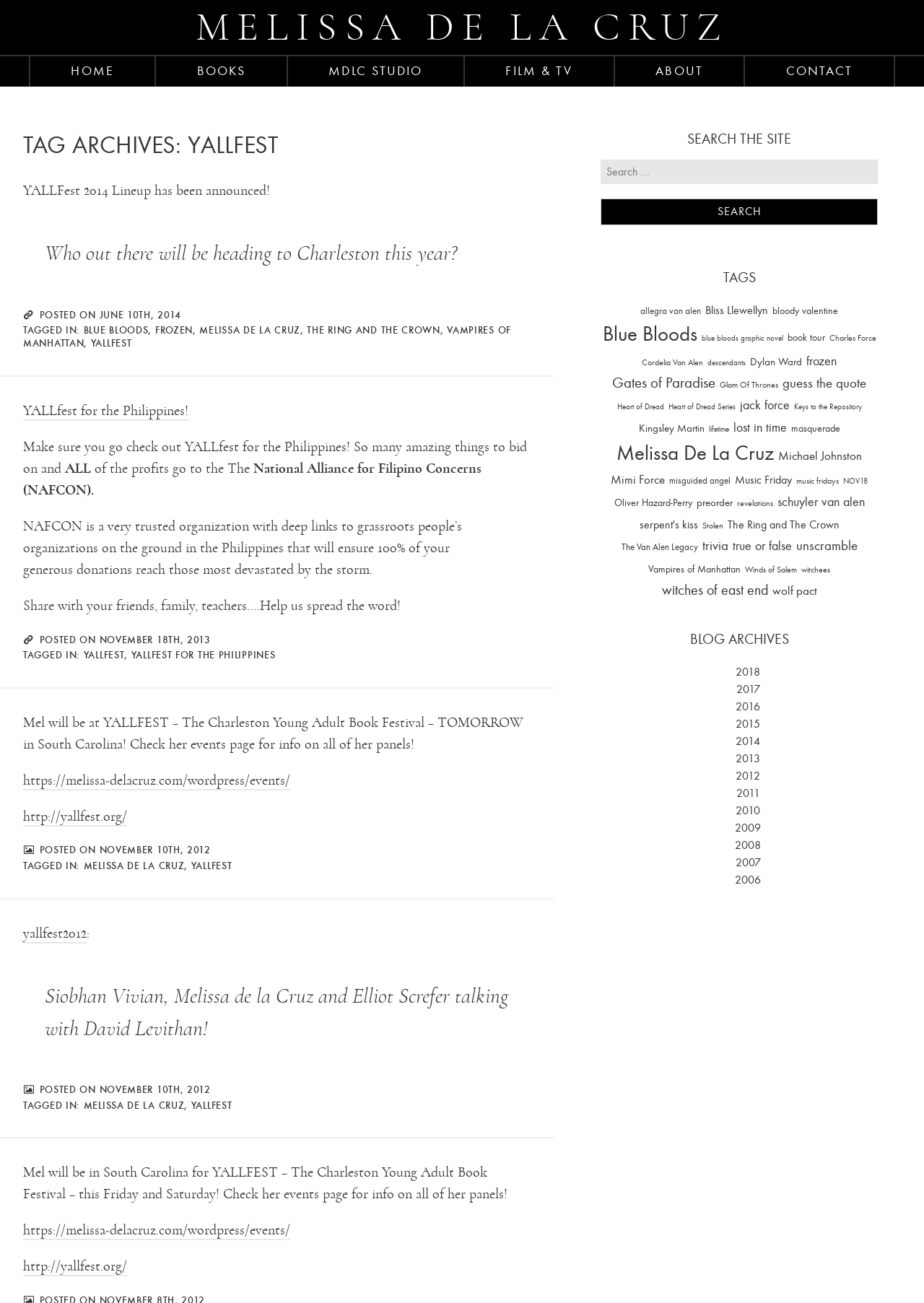Please provide a brief answer to the following inquiry using a single word or phrase:
How many items are tagged with 'Blue Bloods'?

1,427